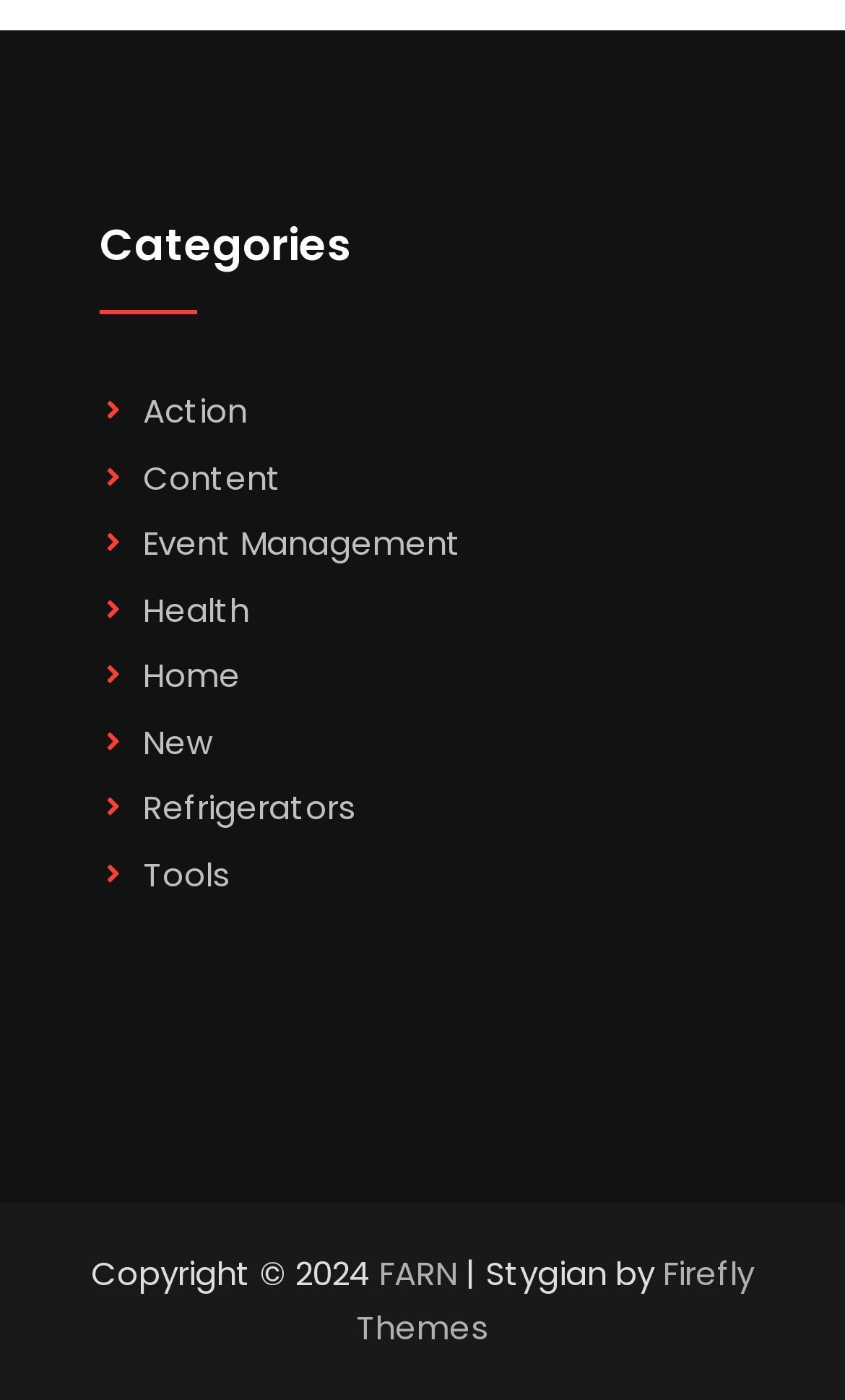Use one word or a short phrase to answer the question provided: 
What are the categories listed on the webpage?

Action, Content, Event Management, etc.